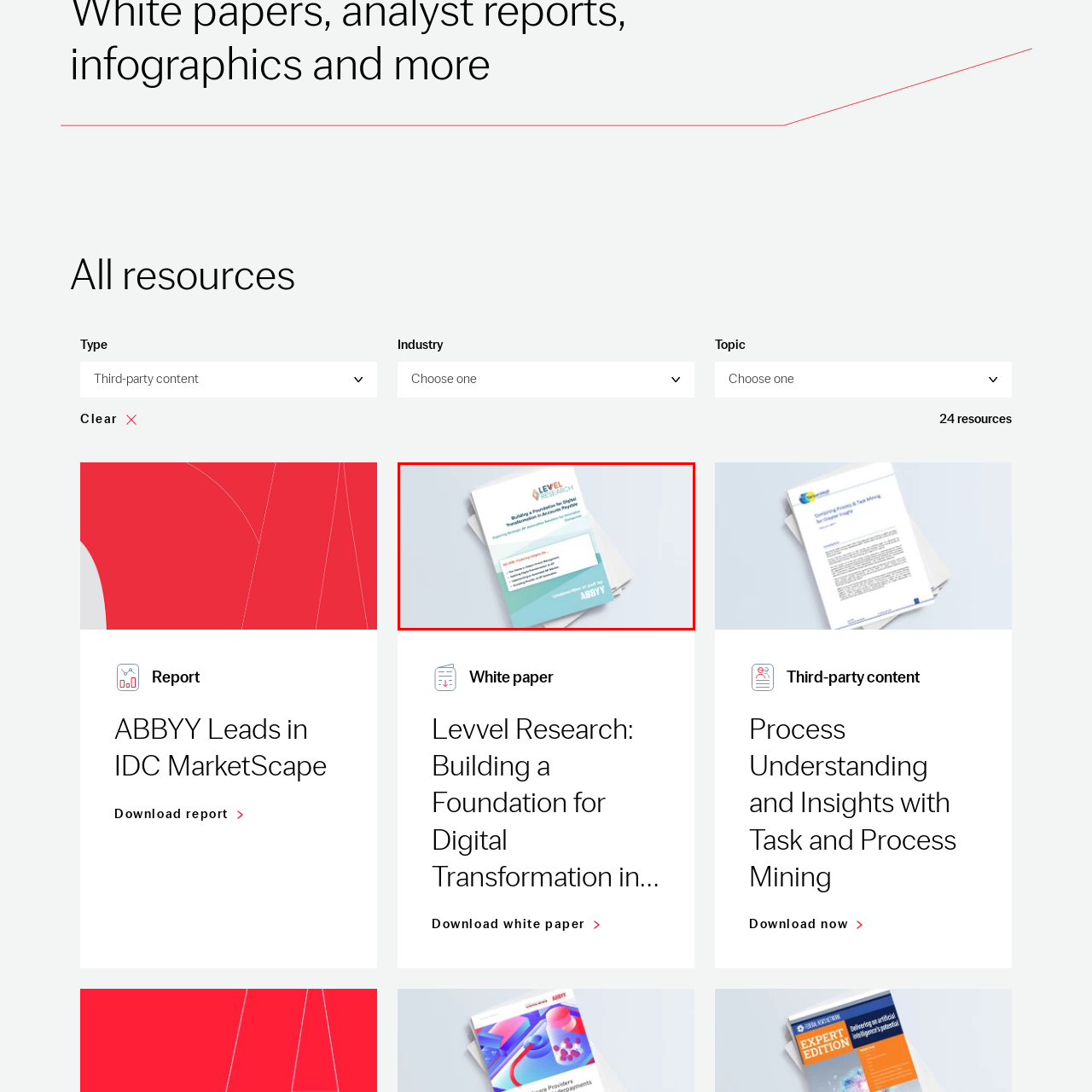What is the purpose of this white paper?
Pay attention to the image surrounded by the red bounding box and respond to the question with a detailed answer.

This white paper serves as a valuable resource for professionals aiming to enhance their accounts payable capabilities and drive digital transformation within their organizations, as hinted by the title and content of the document.